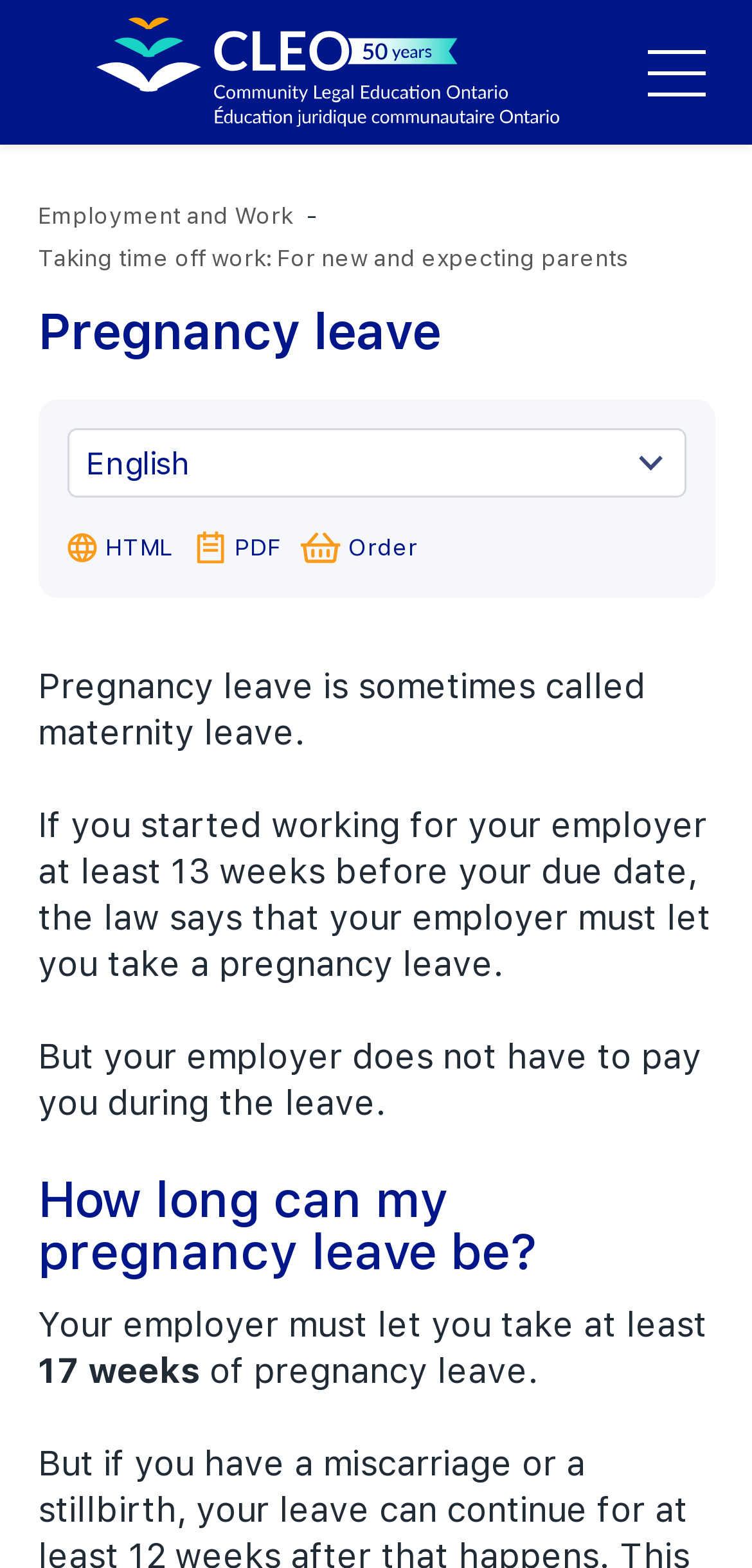Answer the question below in one word or phrase:
How many weeks before due date must you start working to be eligible for pregnancy leave?

13 weeks